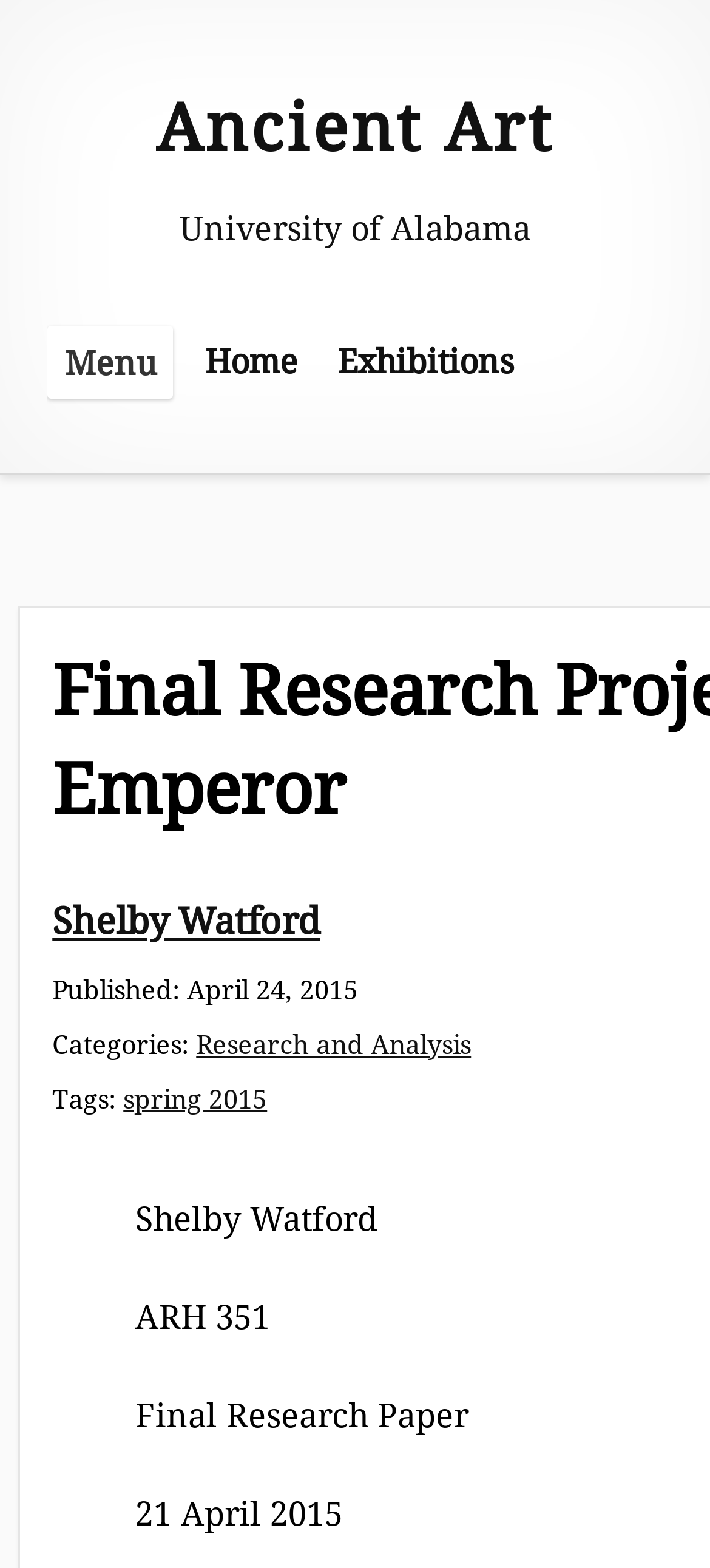Calculate the bounding box coordinates of the UI element given the description: "Exhibitions".

[0.475, 0.215, 0.724, 0.25]